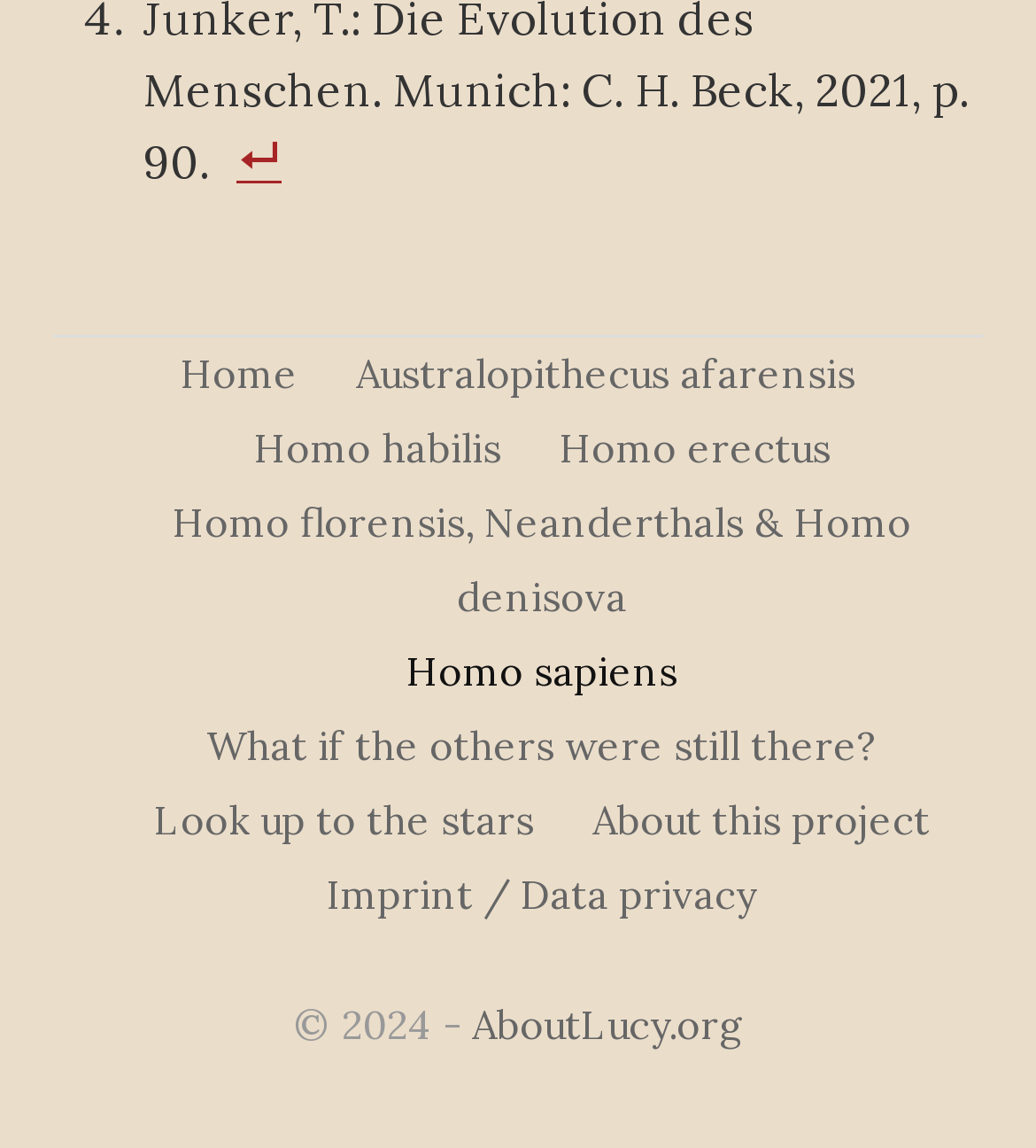Respond to the question below with a single word or phrase: How many links are on the webpage?

9